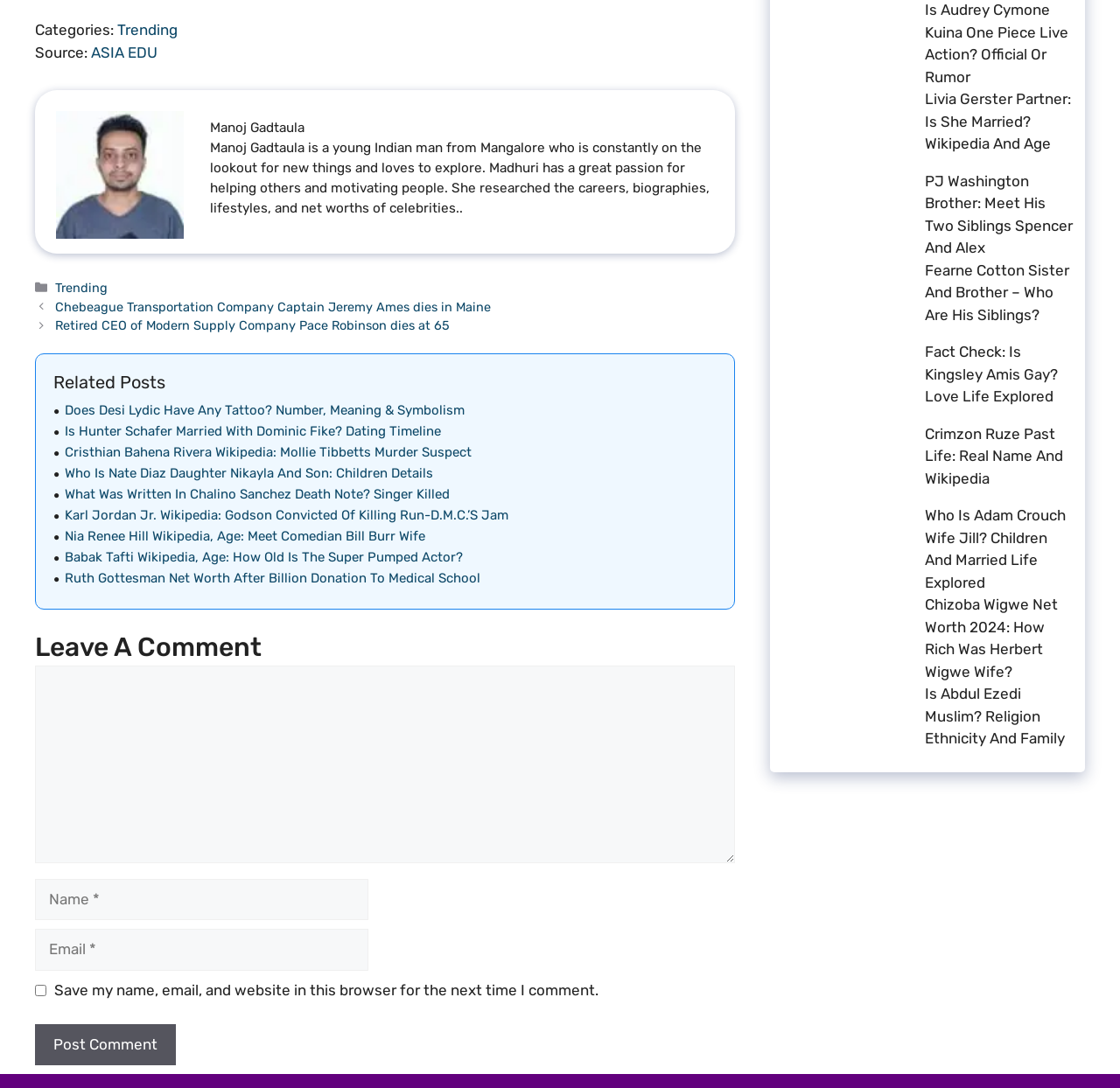From the image, can you give a detailed response to the question below:
What is the name of the person in the image?

The image is located at the top of the webpage, and the text 'Madhuri Shetty' is written next to it, indicating that the person in the image is Madhuri Shetty.